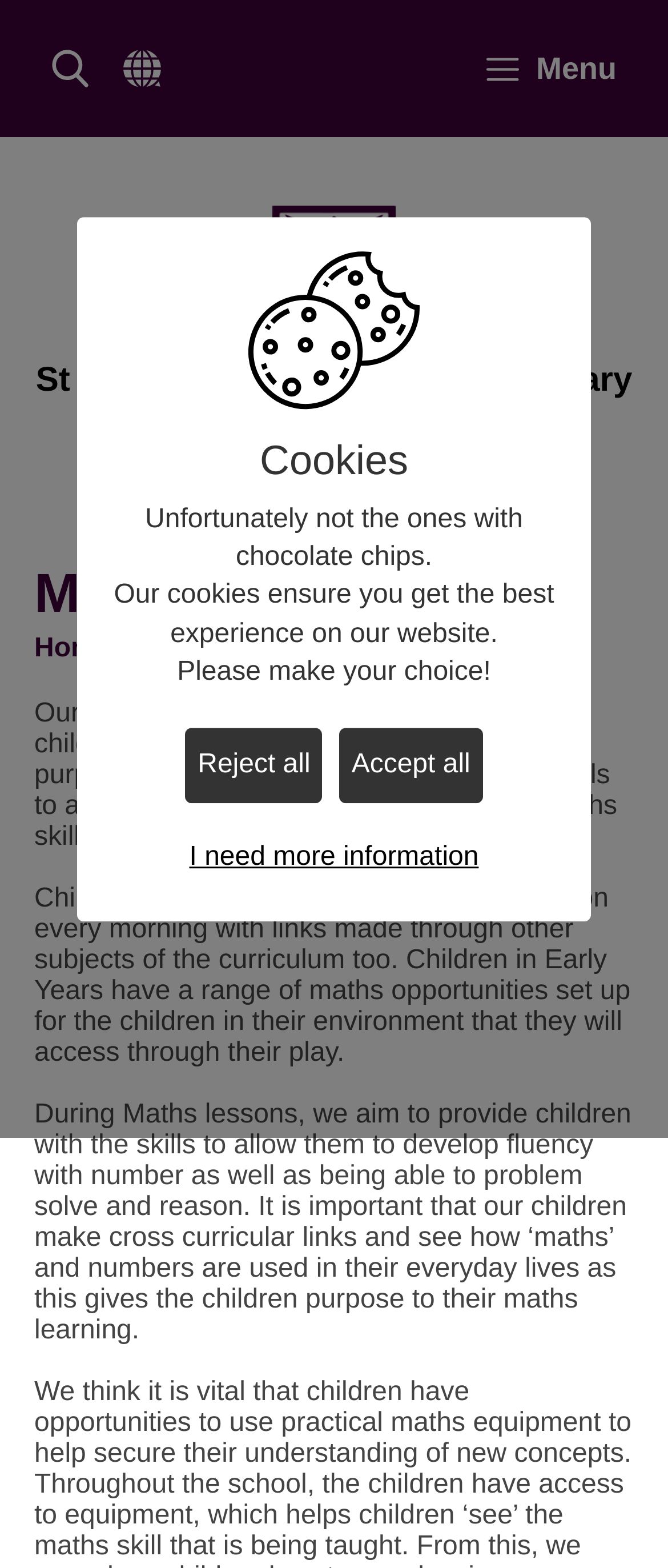Find the bounding box coordinates for the area that should be clicked to accomplish the instruction: "Click Maths link".

[0.741, 0.404, 0.859, 0.423]